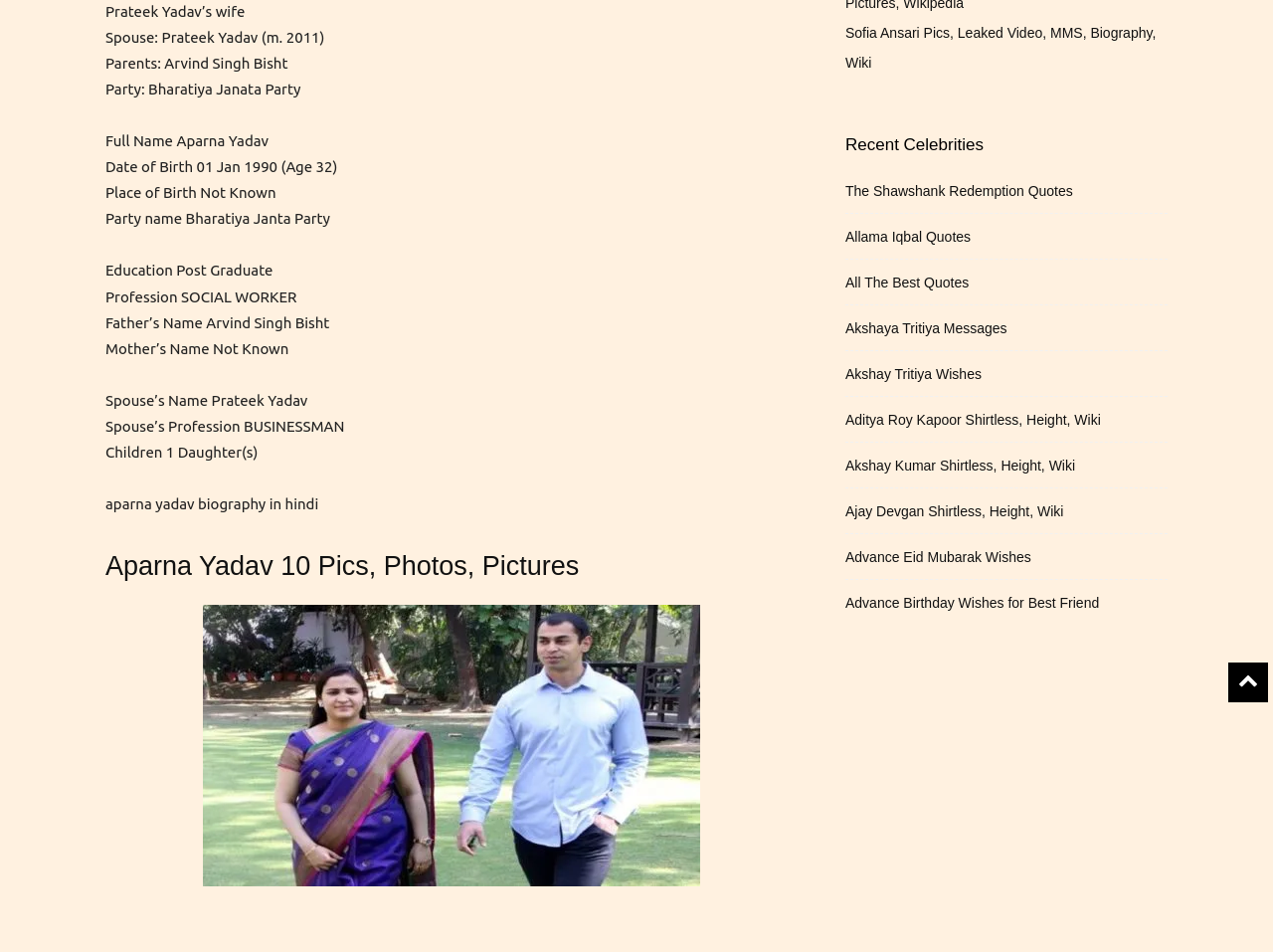From the given element description: "Ajay Devgan Shirtless, Height, Wiki", find the bounding box for the UI element. Provide the coordinates as four float numbers between 0 and 1, in the order [left, top, right, bottom].

[0.664, 0.527, 0.835, 0.549]